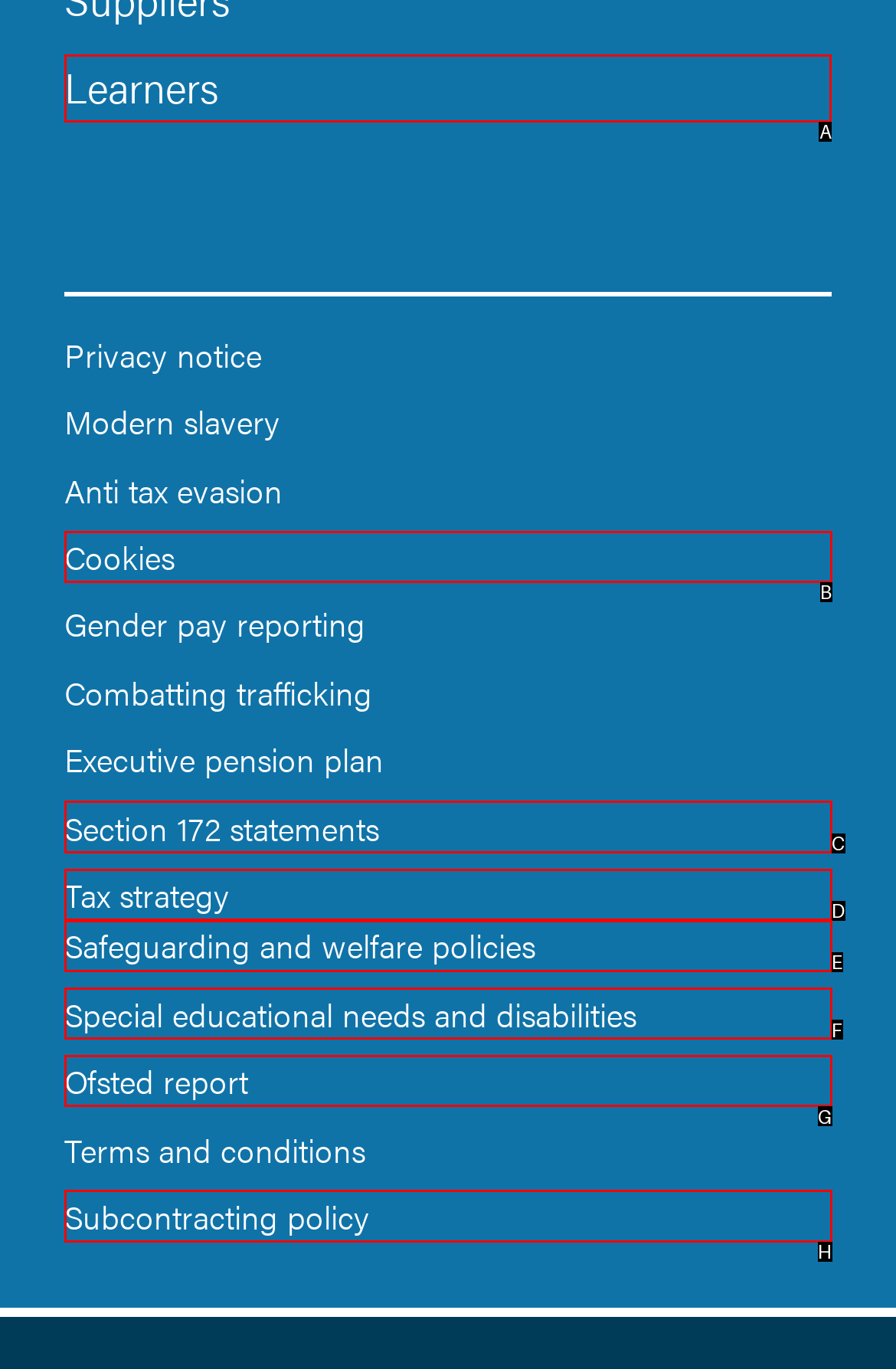Select the letter of the UI element that matches this task: View learners' information
Provide the answer as the letter of the correct choice.

A